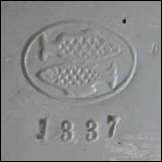Please provide a comprehensive answer to the question below using the information from the image: What is the item number embossed on the mark?

The item number can be found in the caption, which describes the mark as having the number '1337' embossed below the fish motif. This number is likely a unique identifier for the specific item produced by the Porzellan- und Steingutfabrik Hugo Lonitz & Co.